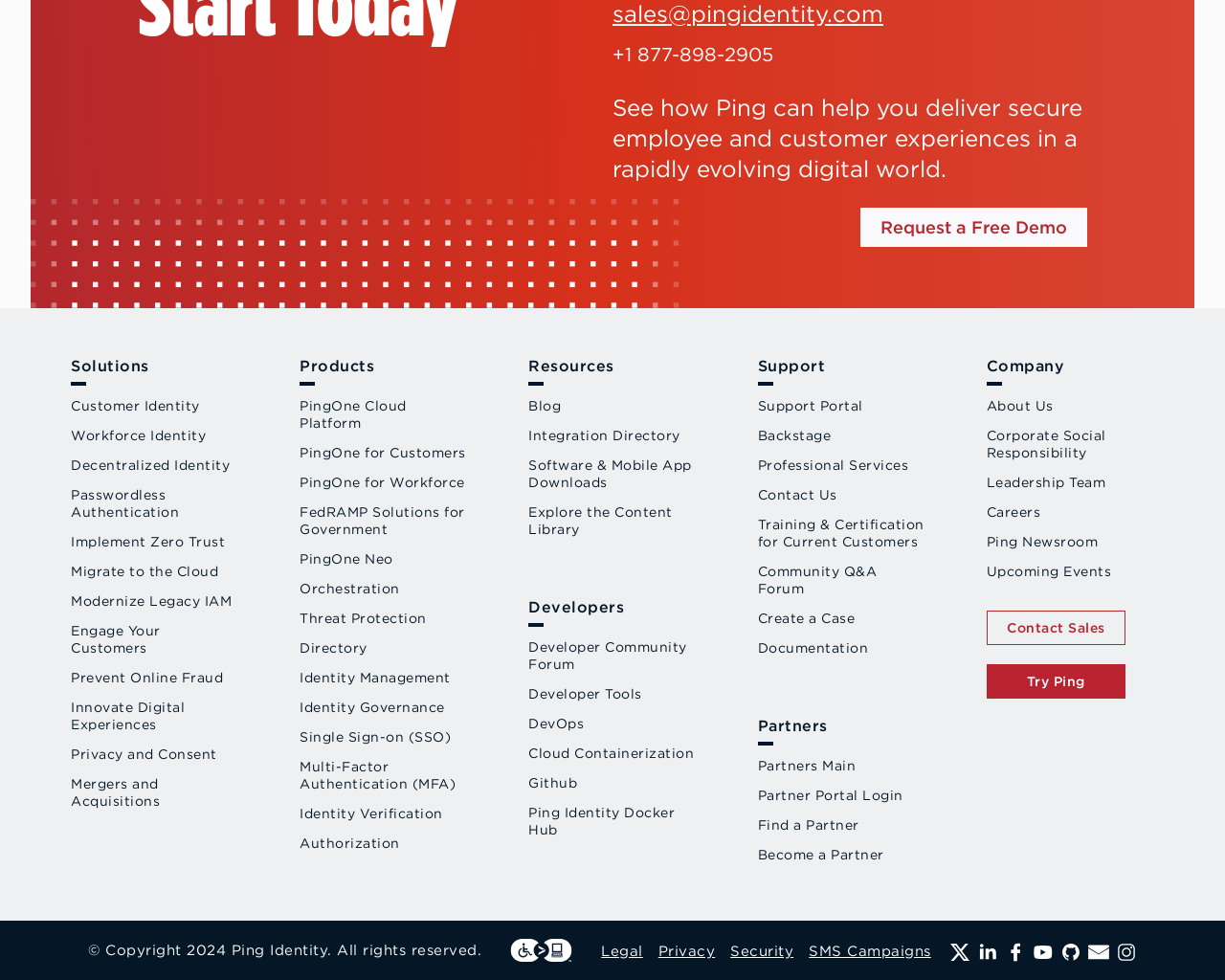Respond to the question below with a single word or phrase:
What are the main categories listed under 'Solutions'?

Customer Identity, Workforce Identity, etc.